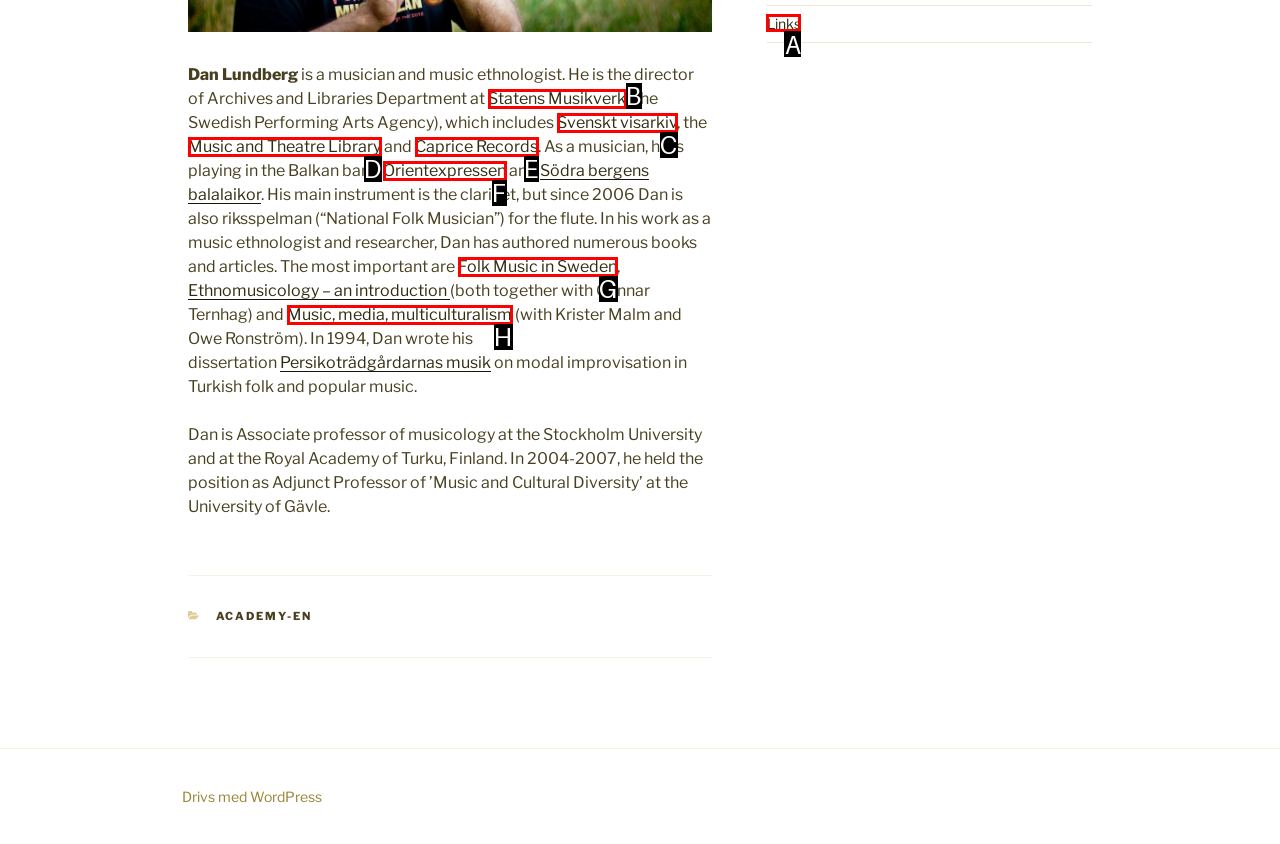Given the description: Links, identify the HTML element that fits best. Respond with the letter of the correct option from the choices.

A